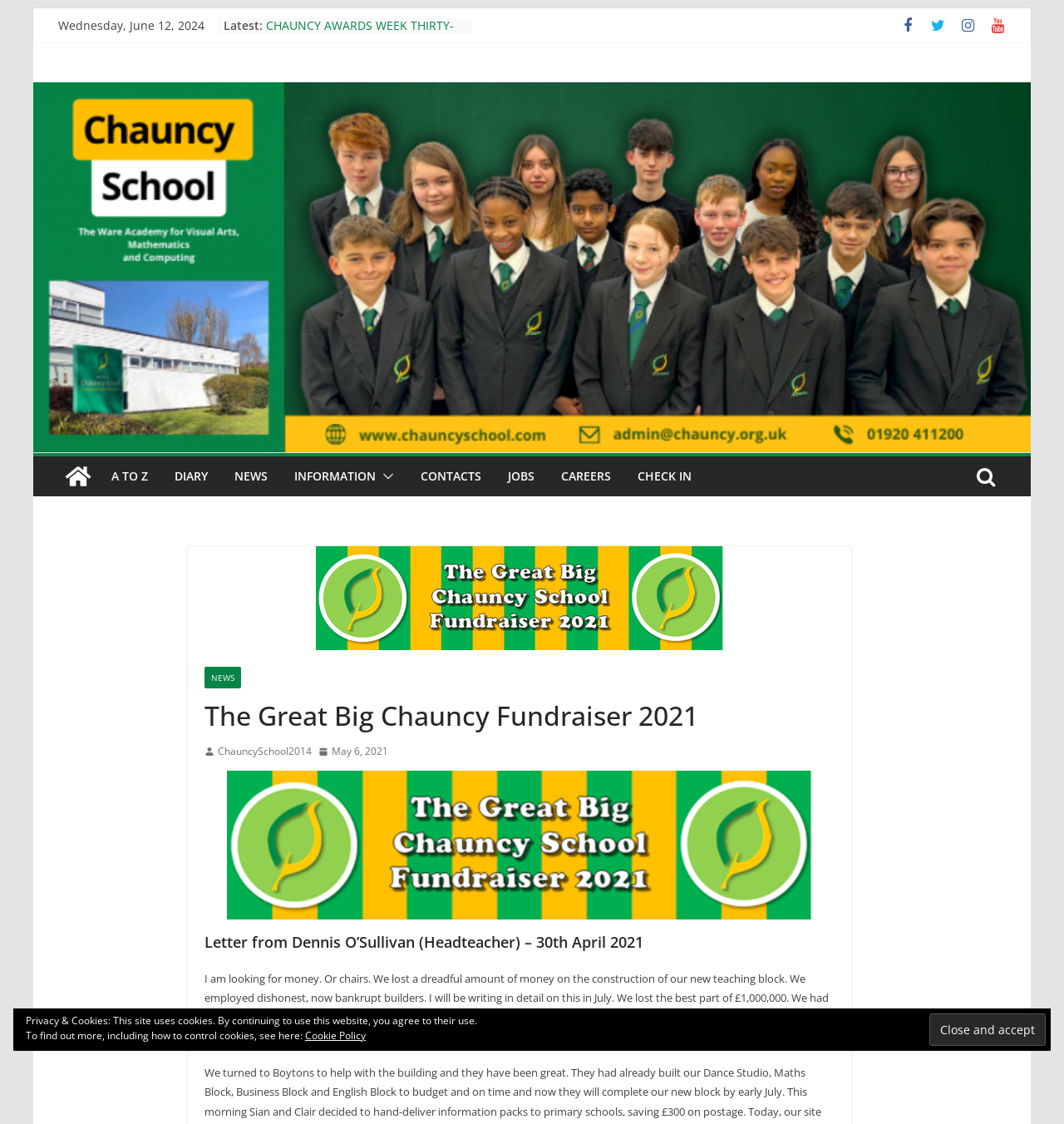Provide the bounding box coordinates of the area you need to click to execute the following instruction: "Click the 'NEWS' link".

[0.22, 0.413, 0.252, 0.434]